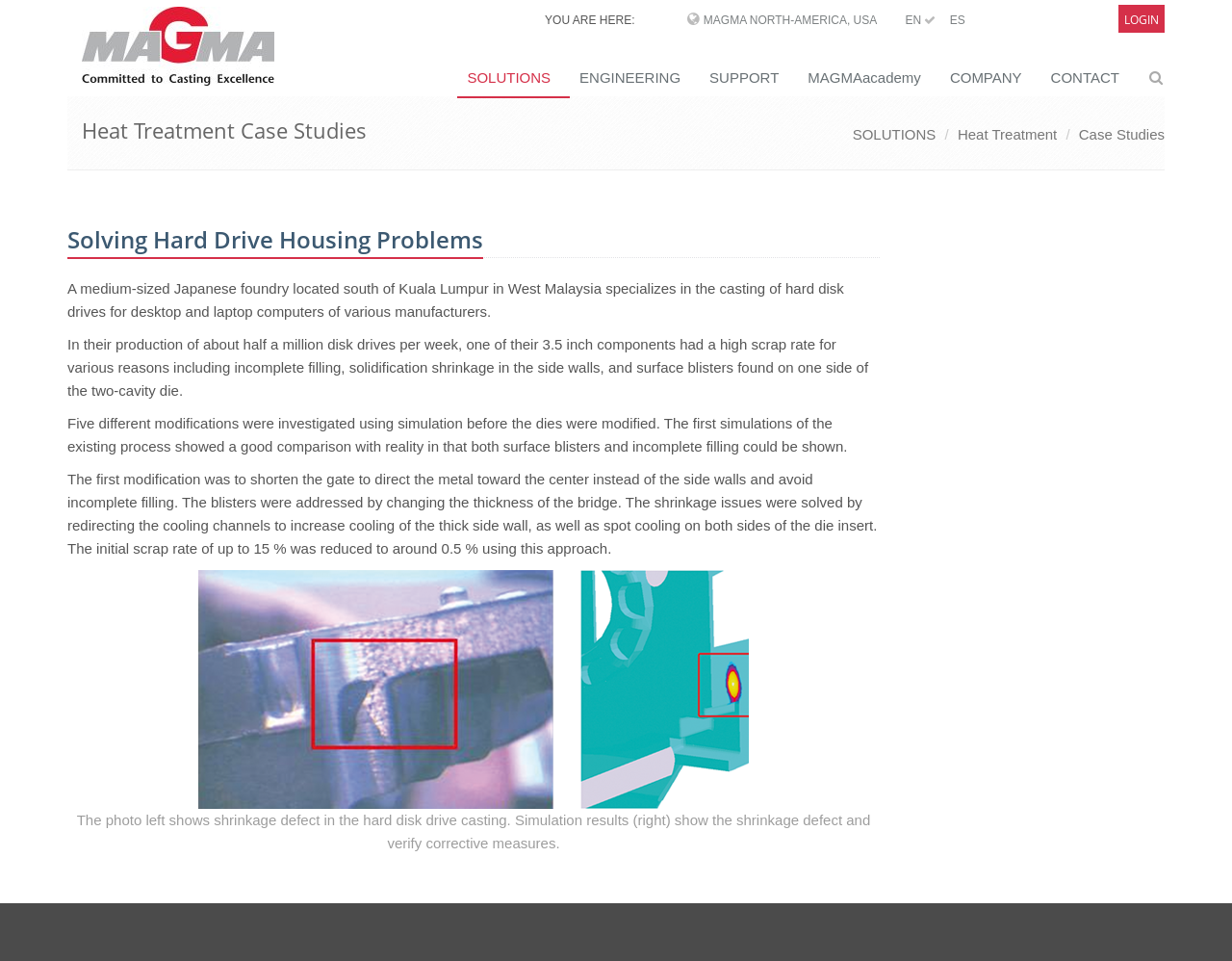Could you indicate the bounding box coordinates of the region to click in order to complete this instruction: "Read about Heat Treatment Case Studies".

[0.066, 0.118, 0.298, 0.153]